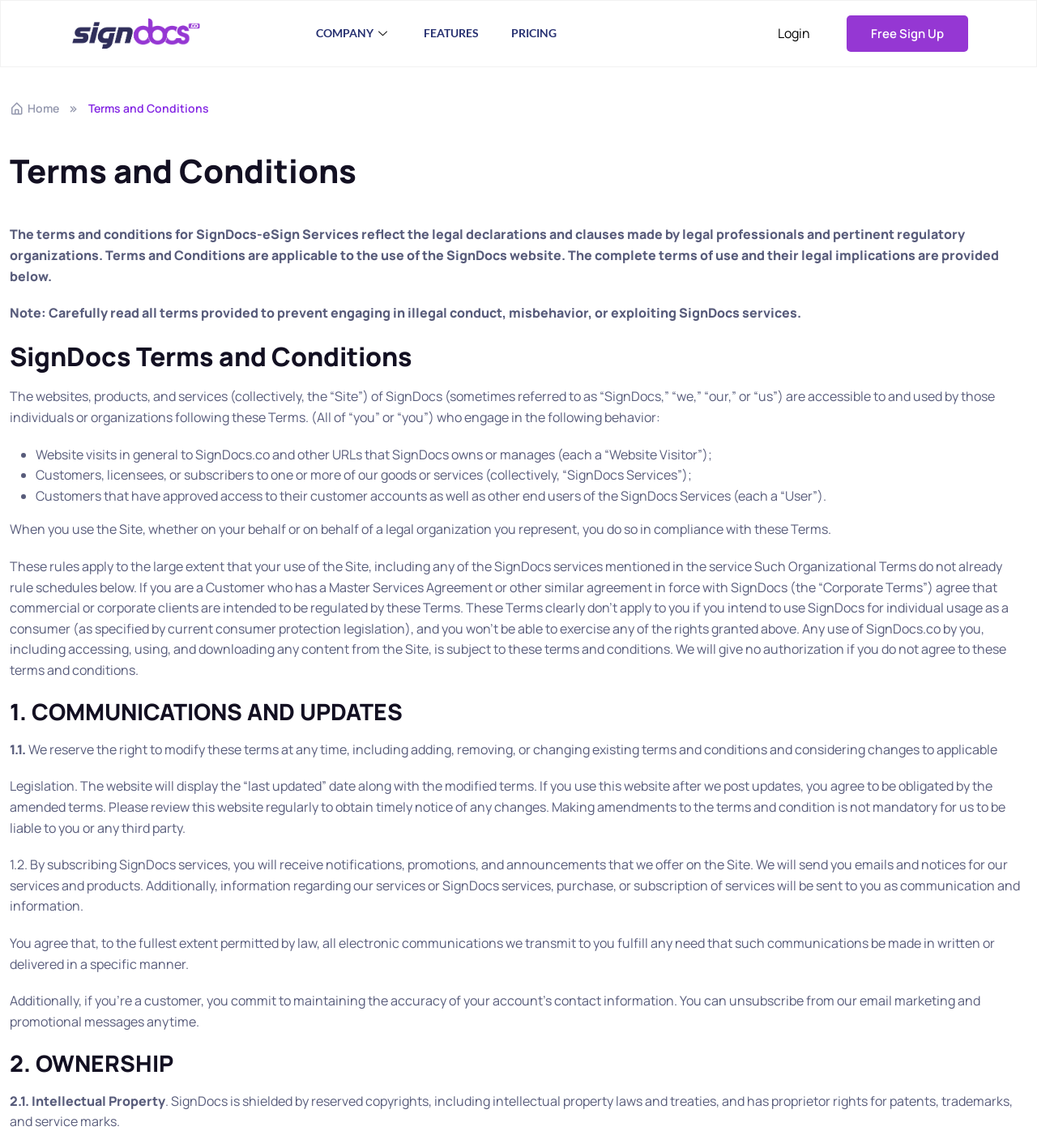Please determine the primary heading and provide its text.

Terms and Conditions